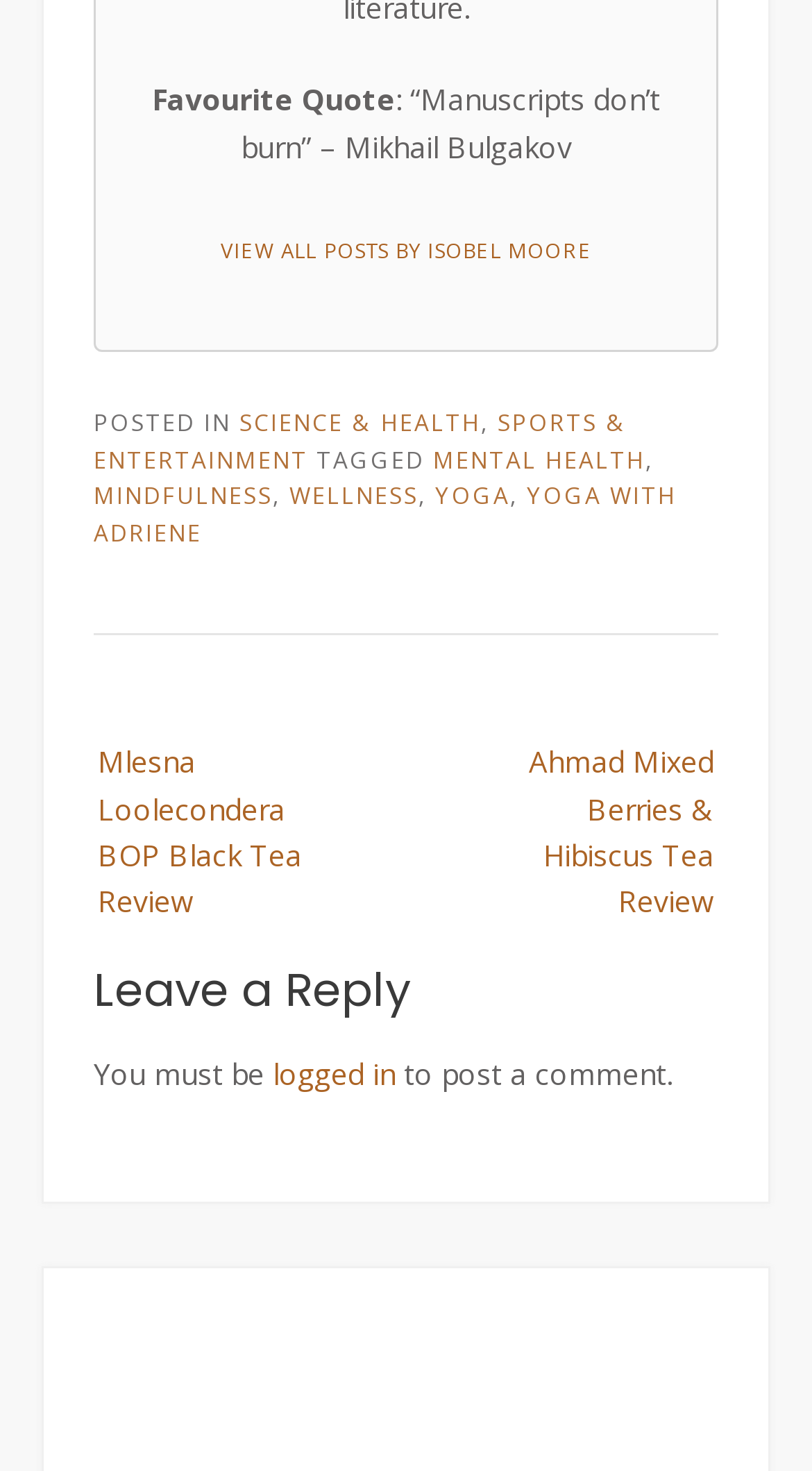Answer the following in one word or a short phrase: 
What is the purpose of the 'Leave a Reply' section?

To post a comment